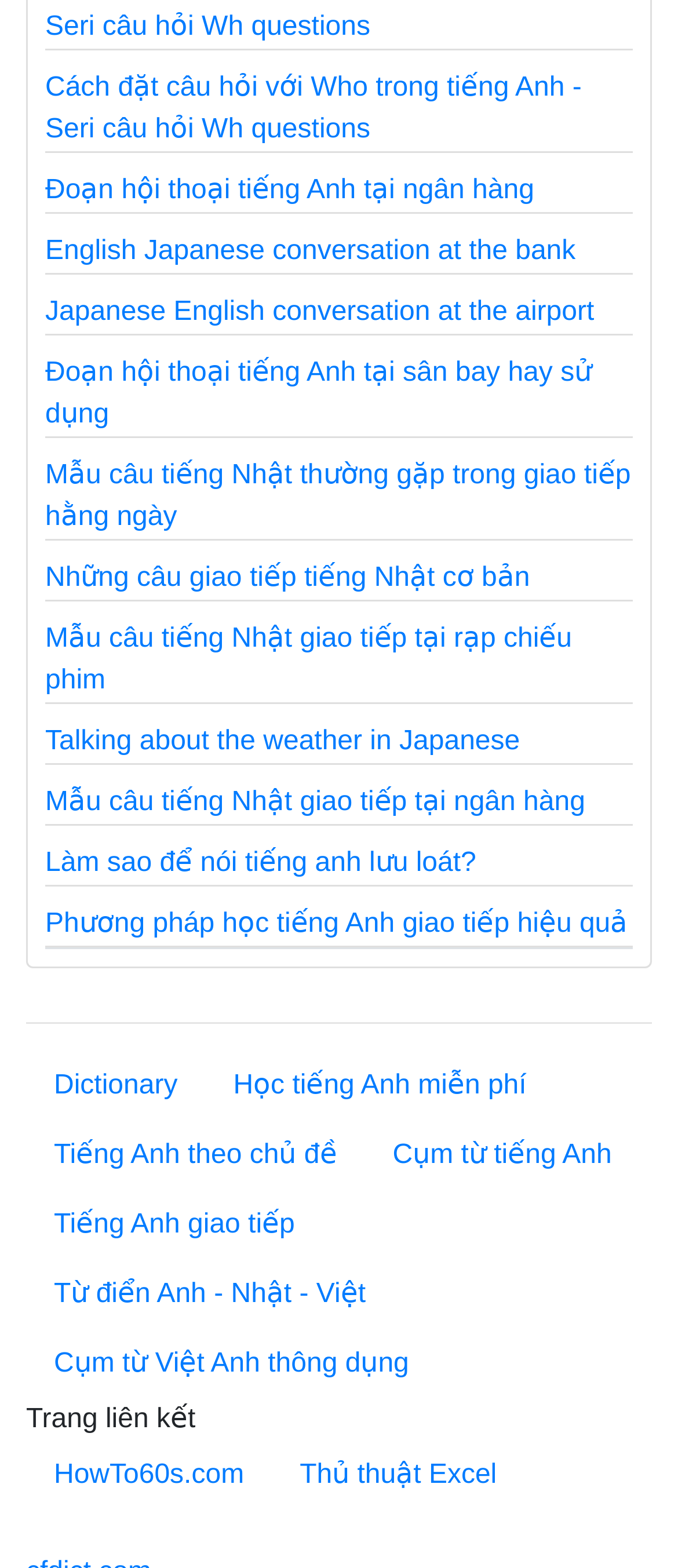Identify the bounding box coordinates for the region of the element that should be clicked to carry out the instruction: "view Company information". The bounding box coordinates should be four float numbers between 0 and 1, i.e., [left, top, right, bottom].

None